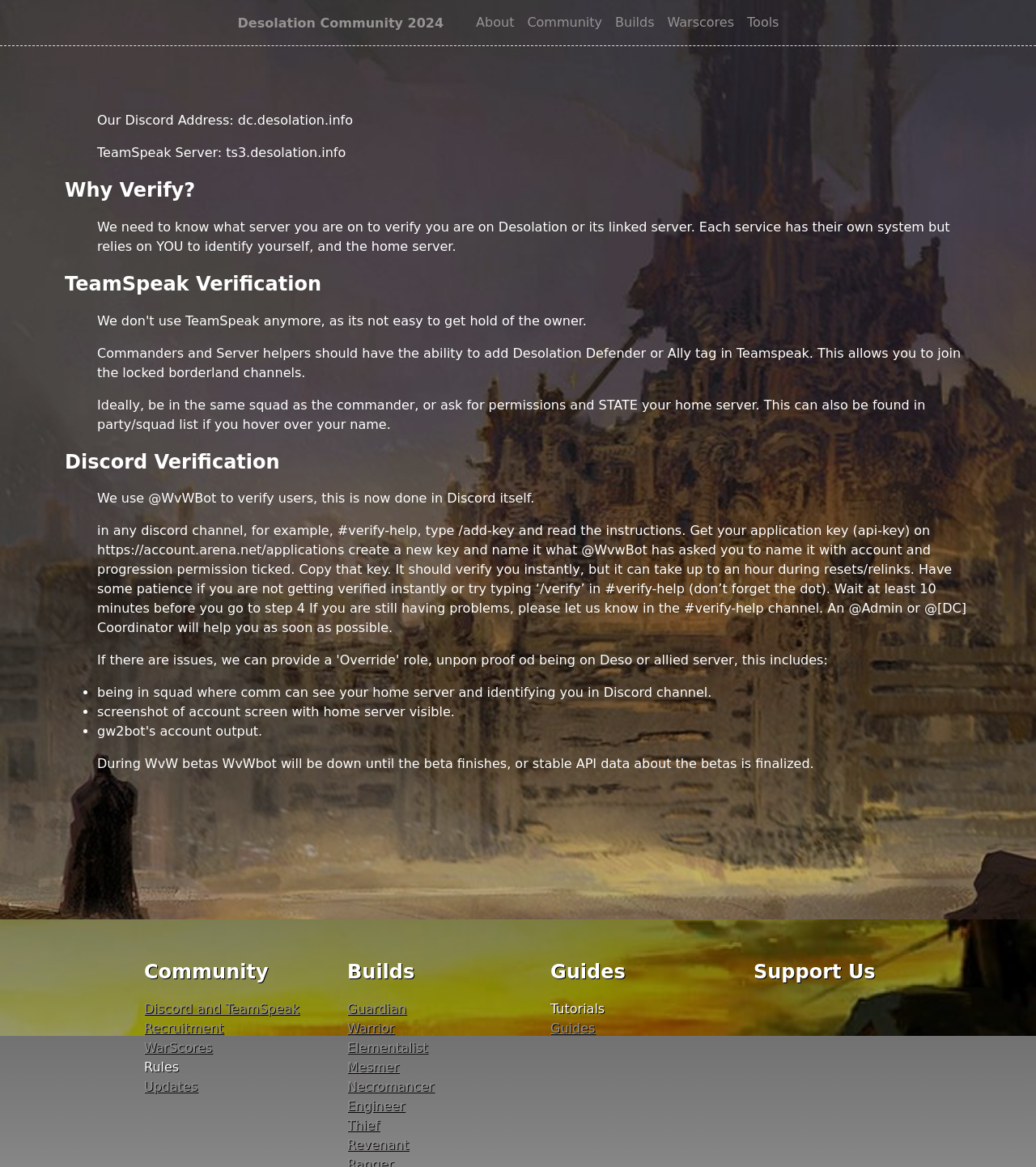Highlight the bounding box coordinates of the element that should be clicked to carry out the following instruction: "Go to the 'Community' page". The coordinates must be given as four float numbers ranging from 0 to 1, i.e., [left, top, right, bottom].

[0.509, 0.012, 0.581, 0.026]